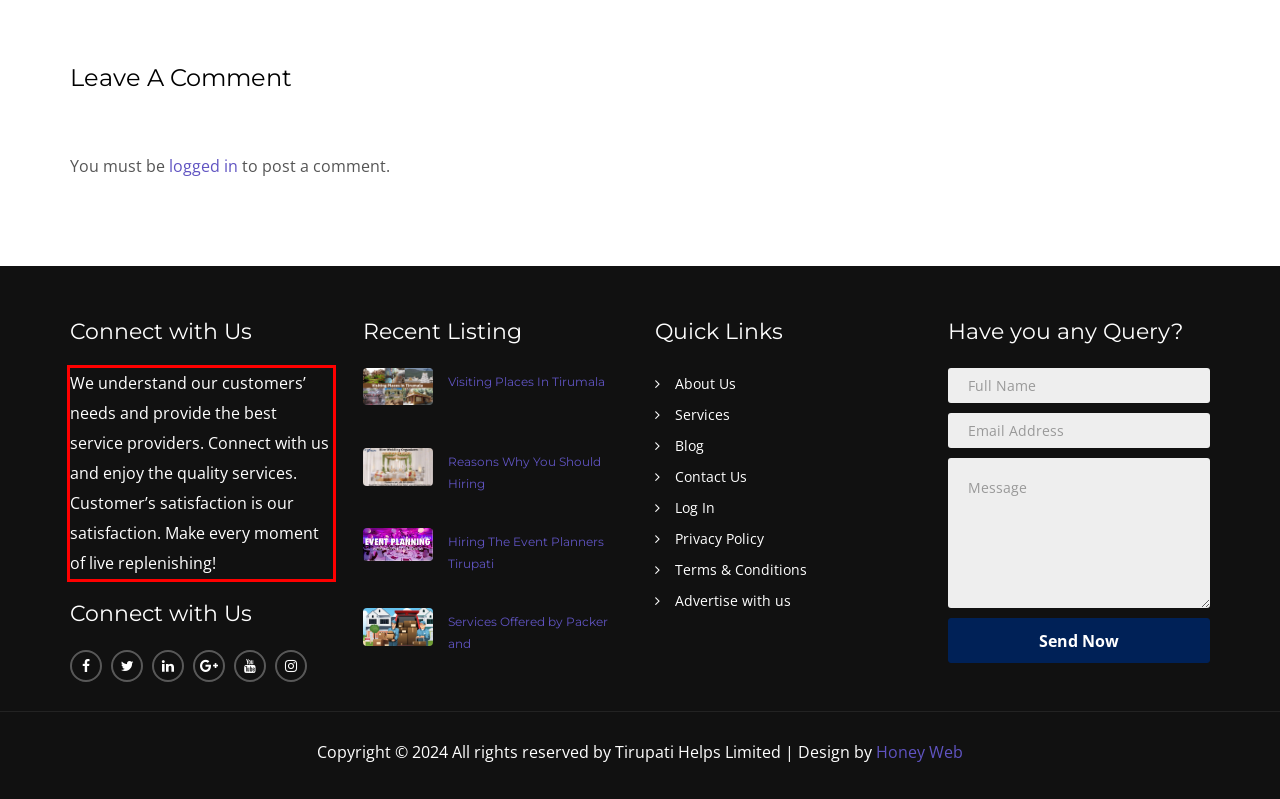Please perform OCR on the text content within the red bounding box that is highlighted in the provided webpage screenshot.

We understand our customers’ needs and provide the best service providers. Connect with us and enjoy the quality services. Customer’s satisfaction is our satisfaction. Make every moment of live replenishing!